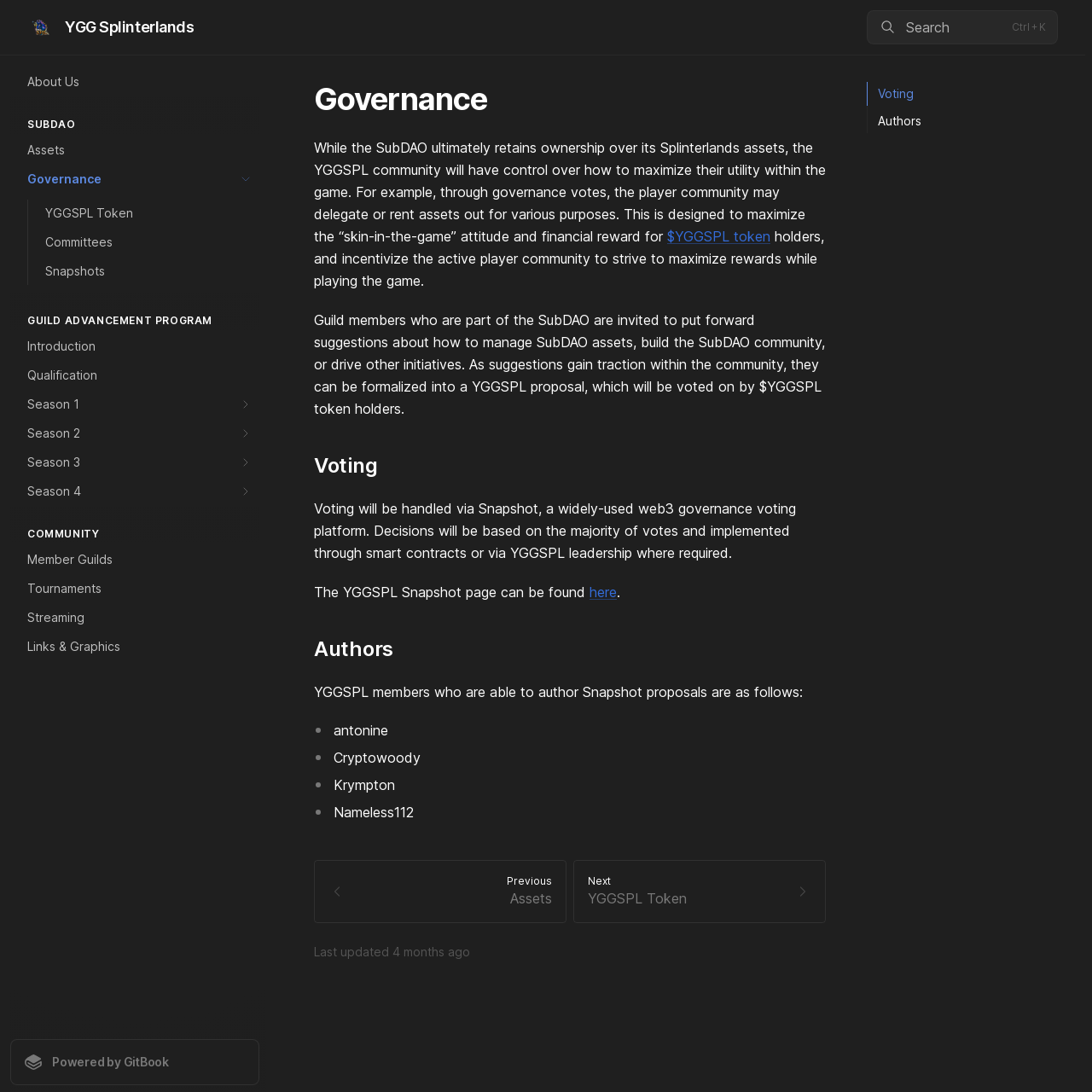Provide the bounding box coordinates for the UI element that is described by this text: "Assets". The coordinates should be in the form of four float numbers between 0 and 1: [left, top, right, bottom].

[0.009, 0.125, 0.238, 0.15]